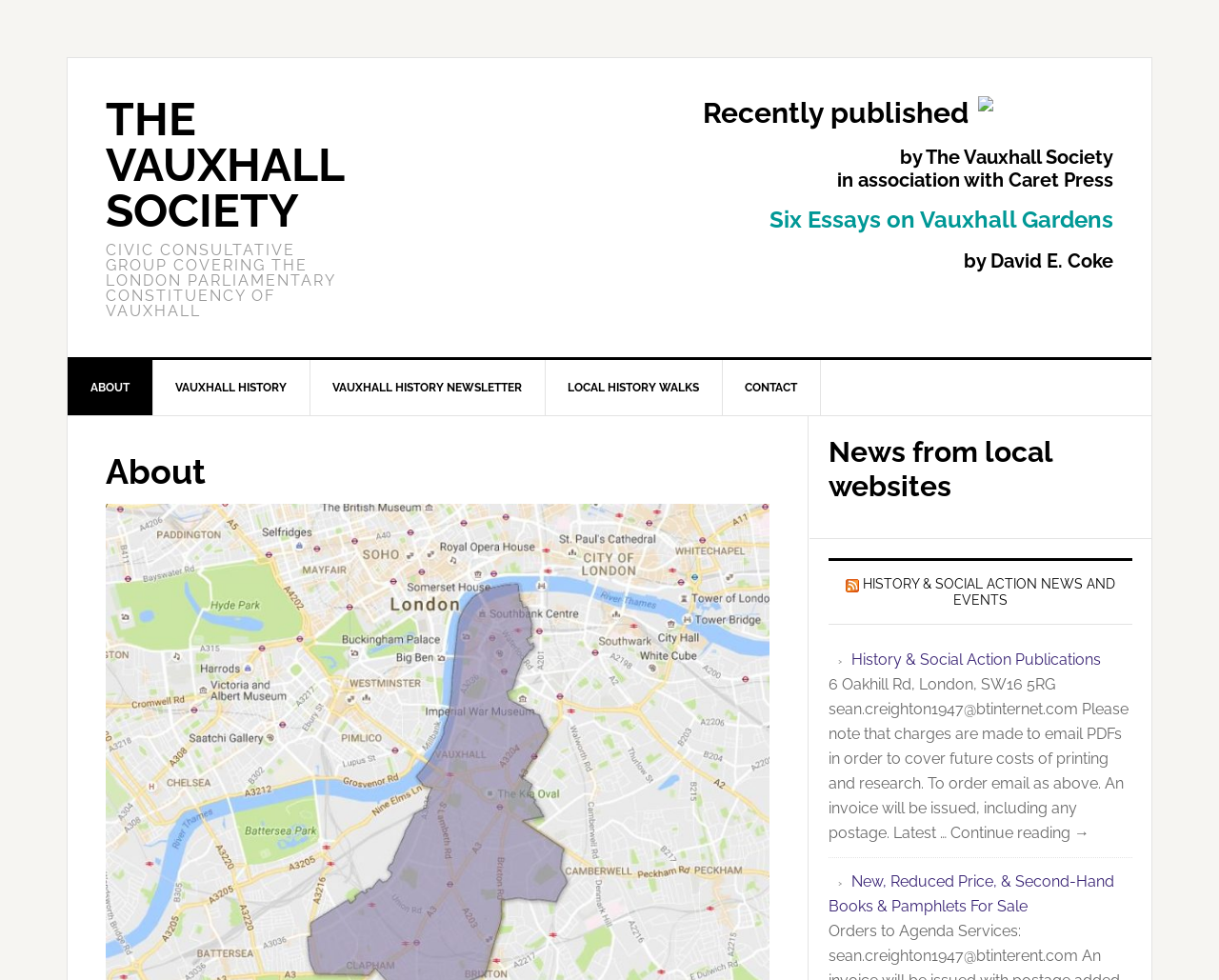Identify the bounding box coordinates of the clickable region necessary to fulfill the following instruction: "Go to the 'ABOUT' page". The bounding box coordinates should be four float numbers between 0 and 1, i.e., [left, top, right, bottom].

[0.055, 0.367, 0.126, 0.424]